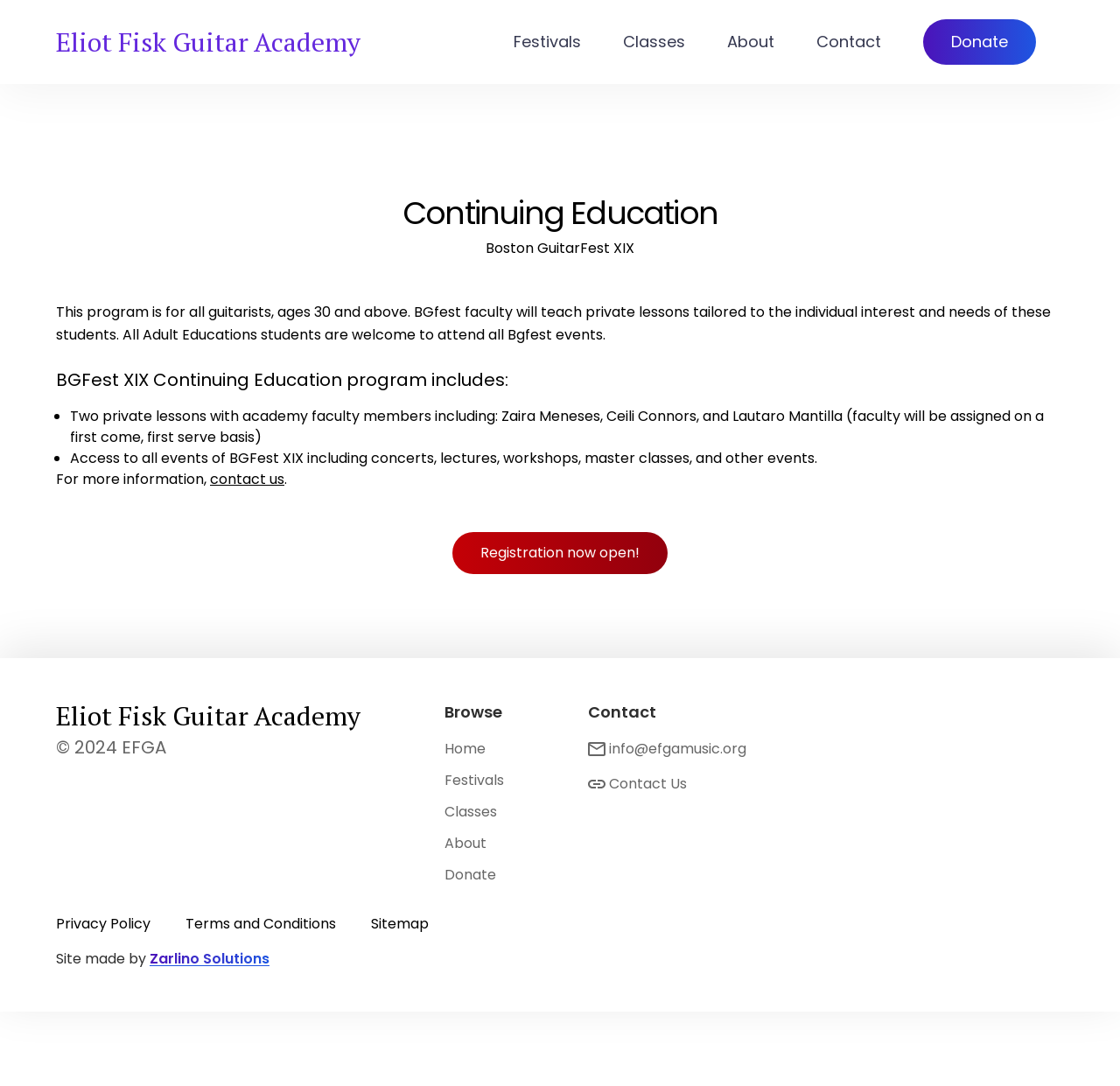What is the name of the guitar academy?
Based on the screenshot, provide your answer in one word or phrase.

Eliot Fisk Guitar Academy